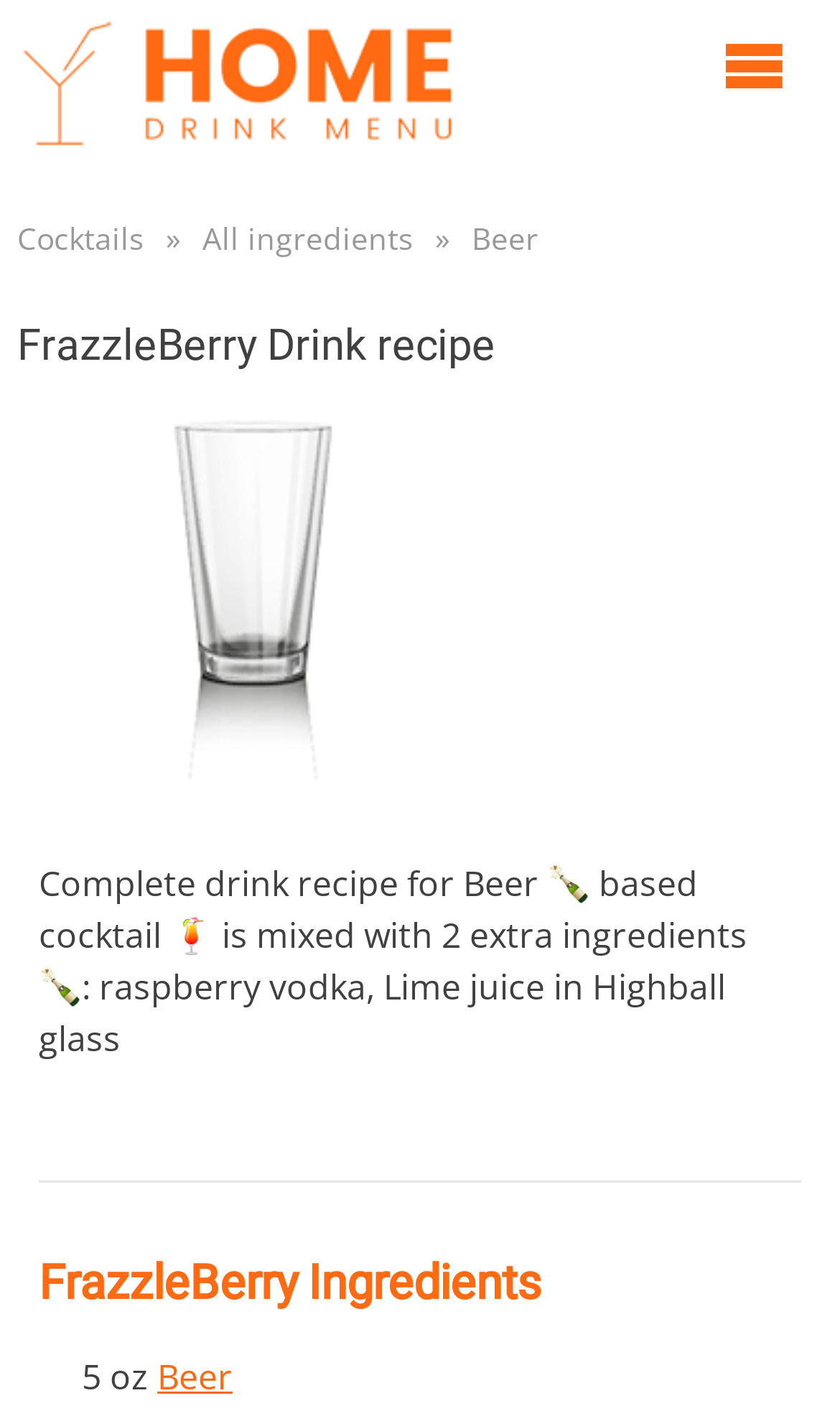Give a one-word or short-phrase answer to the following question: 
How many ingredients are mentioned in the FrazzleBerry Drink recipe?

3